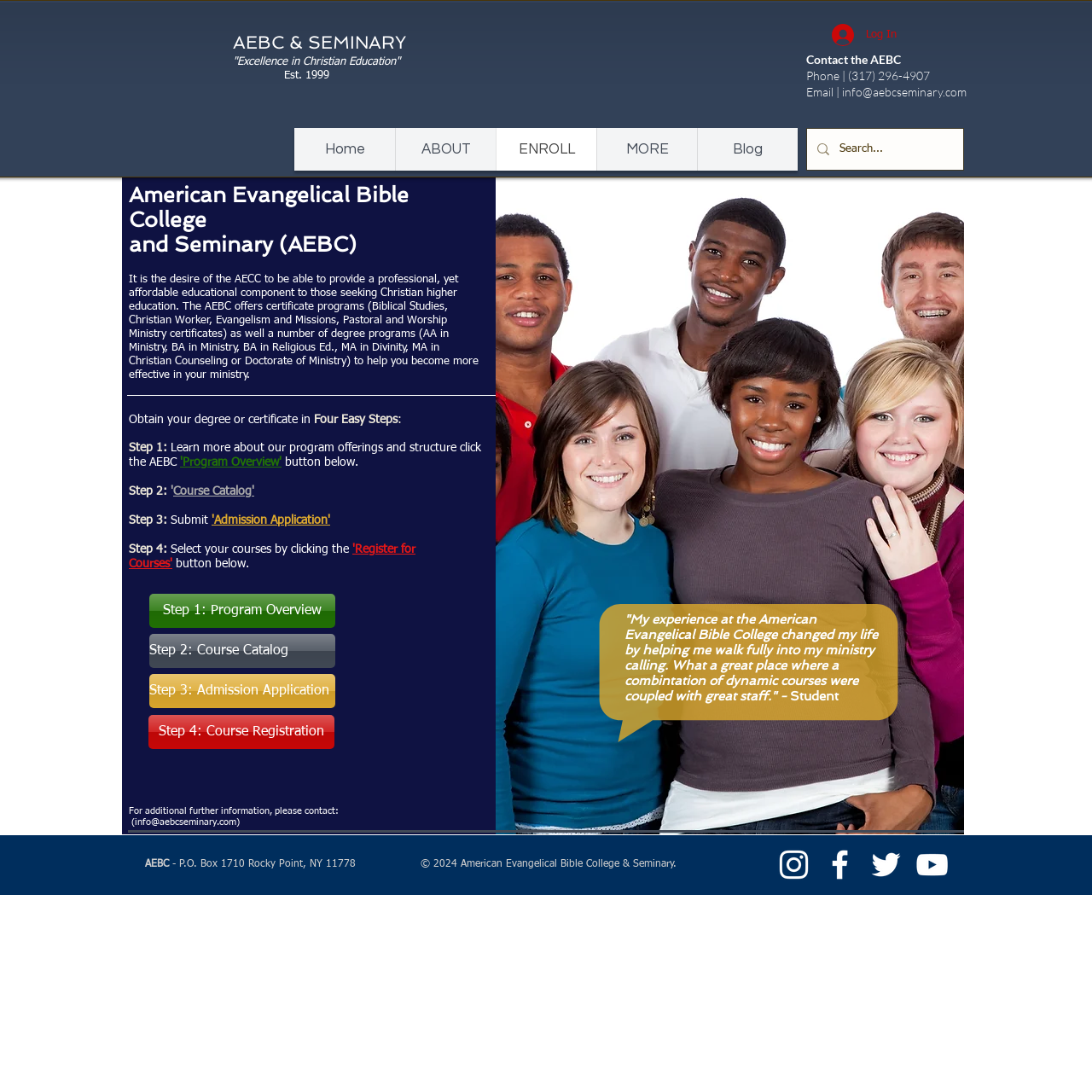Use one word or a short phrase to answer the question provided: 
How many steps are required to obtain a degree or certificate?

Four